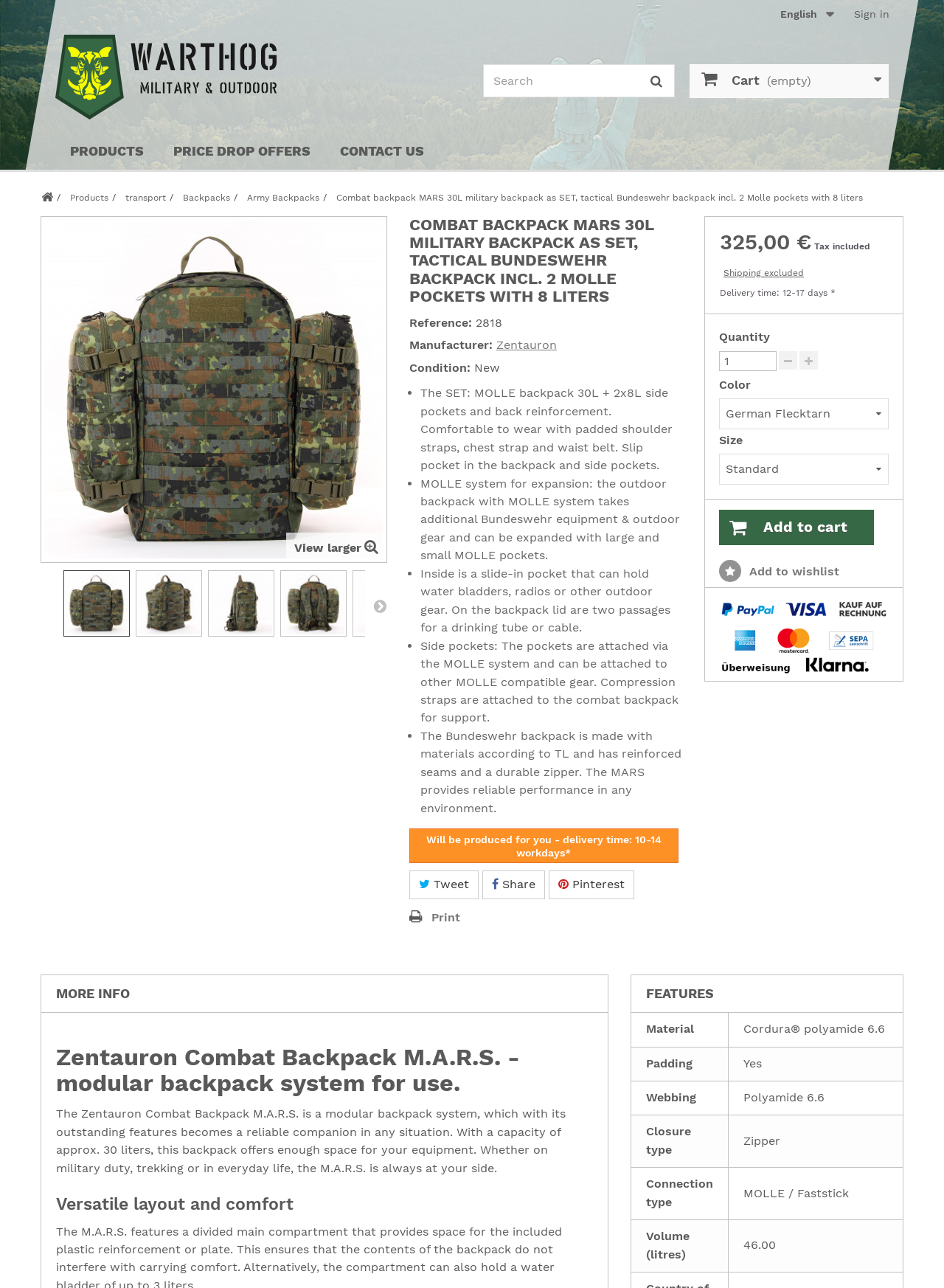What is the delivery time for the combat backpack?
Look at the image and respond with a one-word or short phrase answer.

12-17 days